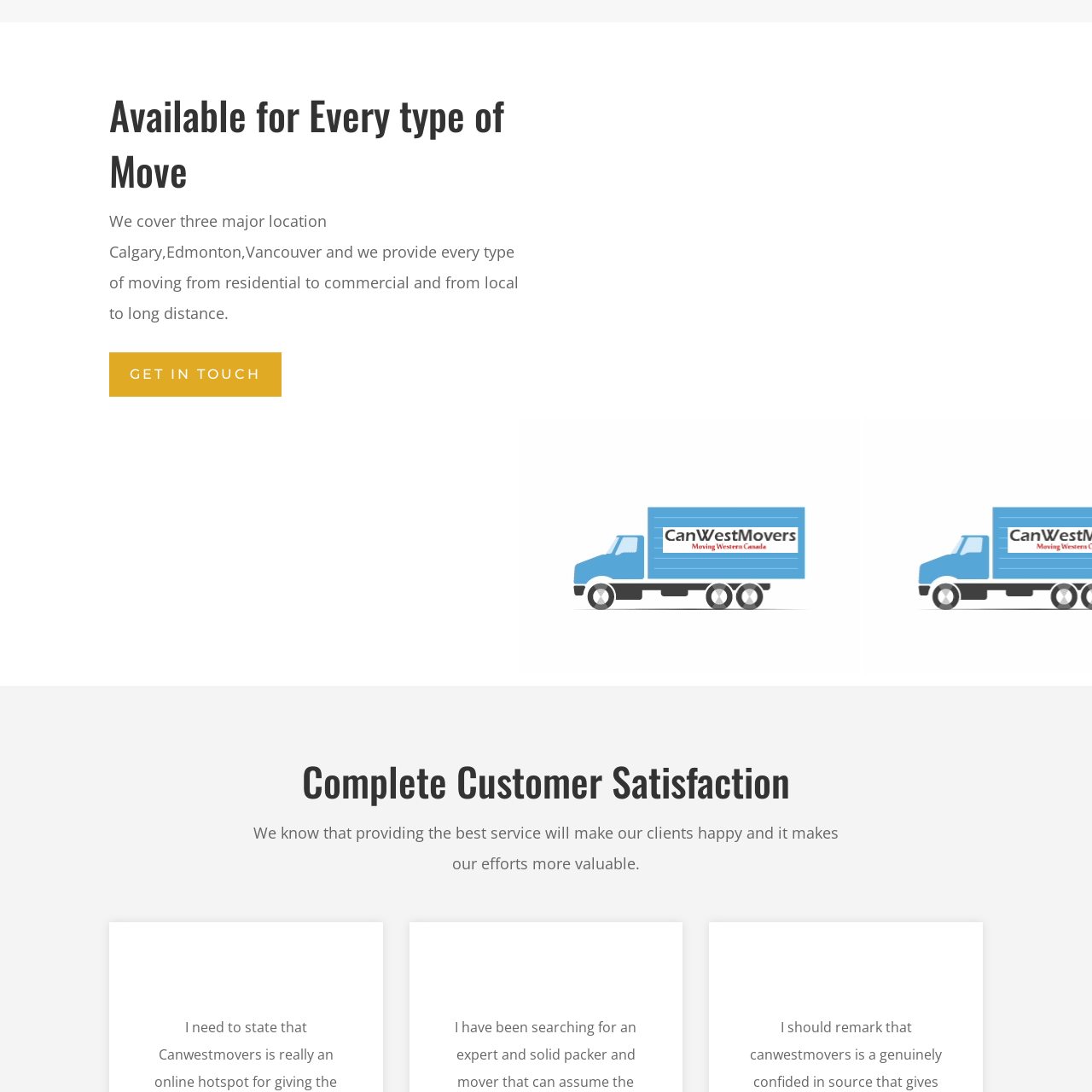Inspect the image outlined by the red box and answer the question using a single word or phrase:
What type of moves does the company cater to?

Residential to commercial